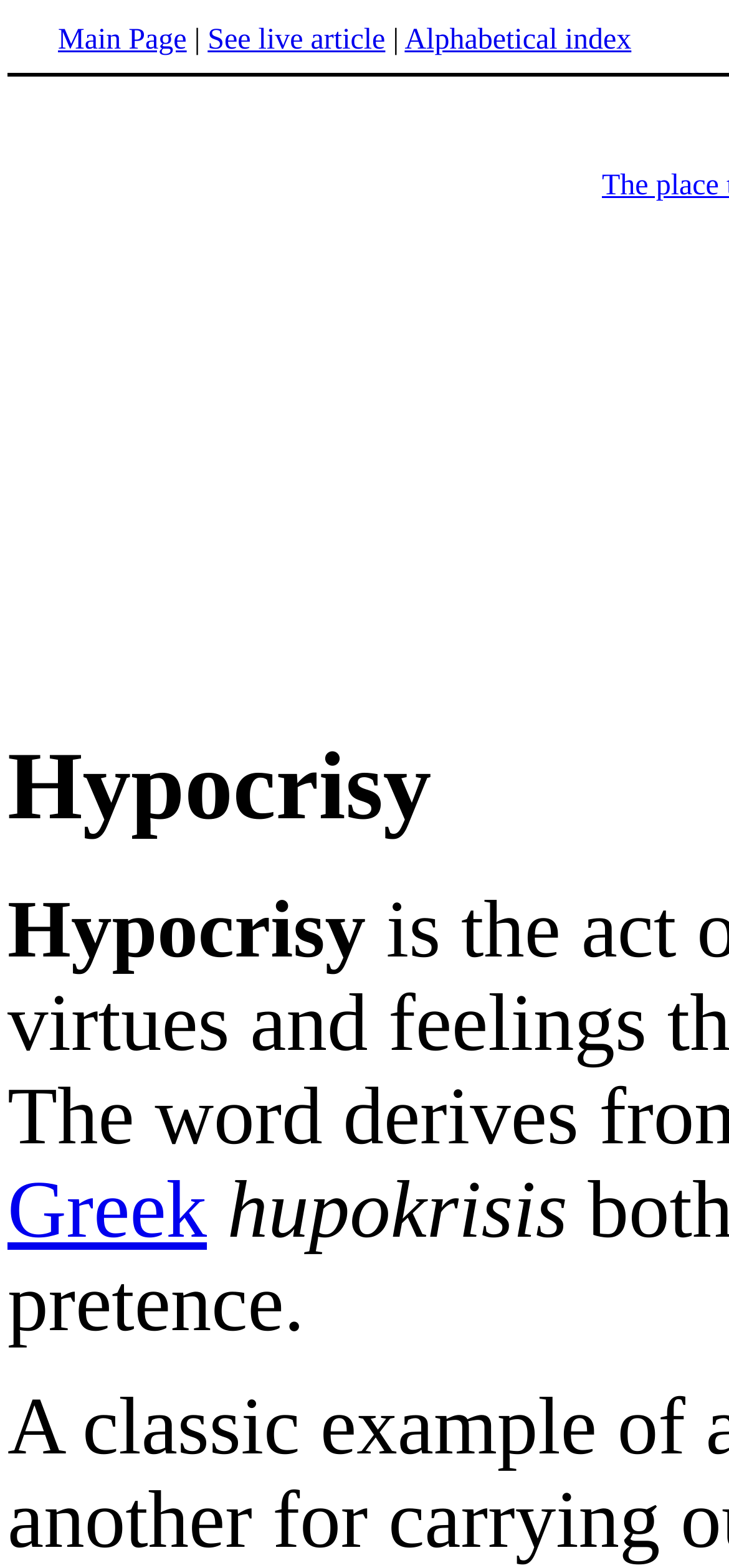From the webpage screenshot, identify the region described by See live article. Provide the bounding box coordinates as (top-left x, top-left y, bottom-right x, bottom-right y), with each value being a floating point number between 0 and 1.

[0.285, 0.015, 0.529, 0.035]